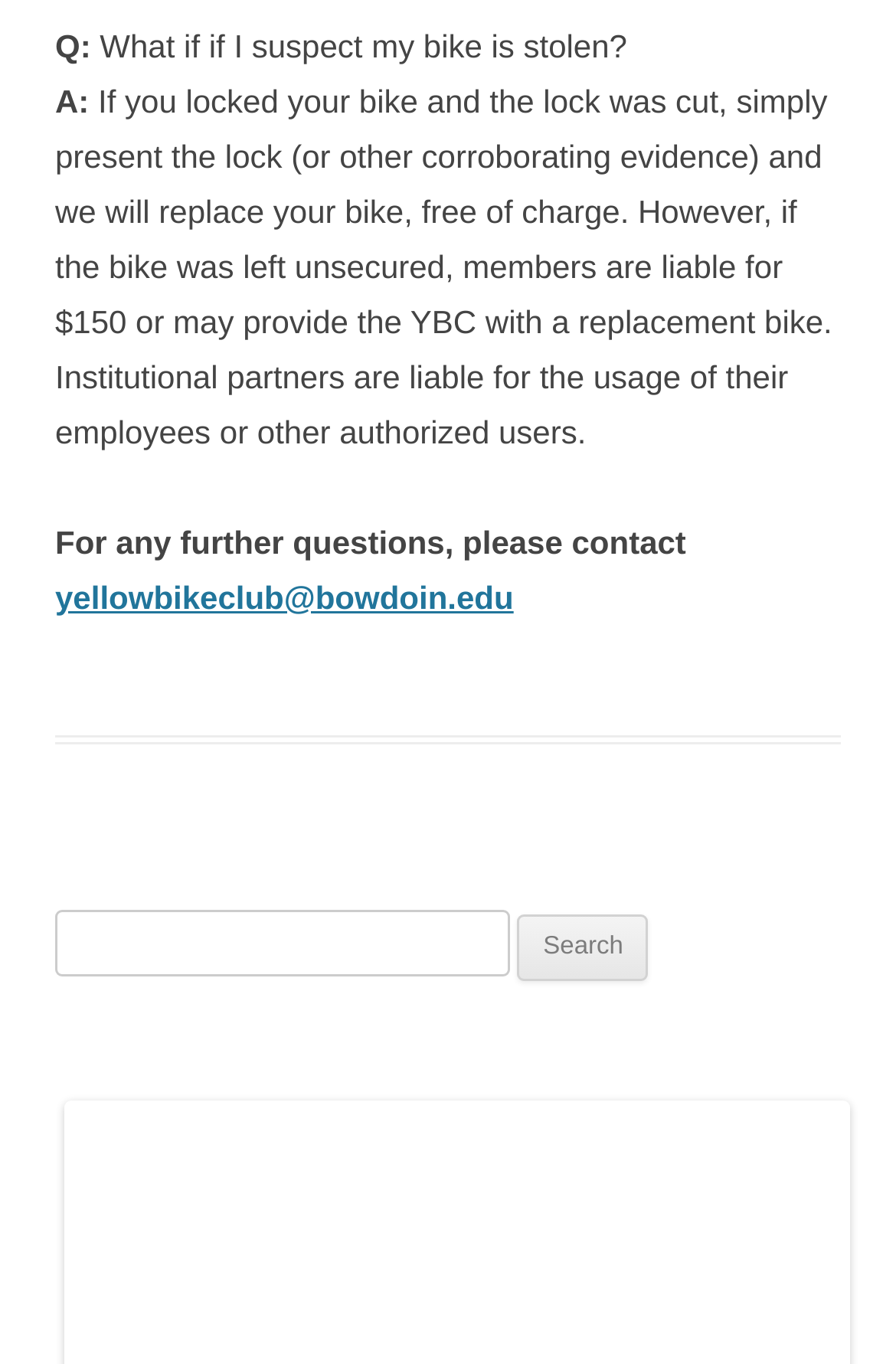Provide a brief response to the question below using one word or phrase:
What type of evidence is required to replace a stolen bike?

Cut lock or other corroborating evidence